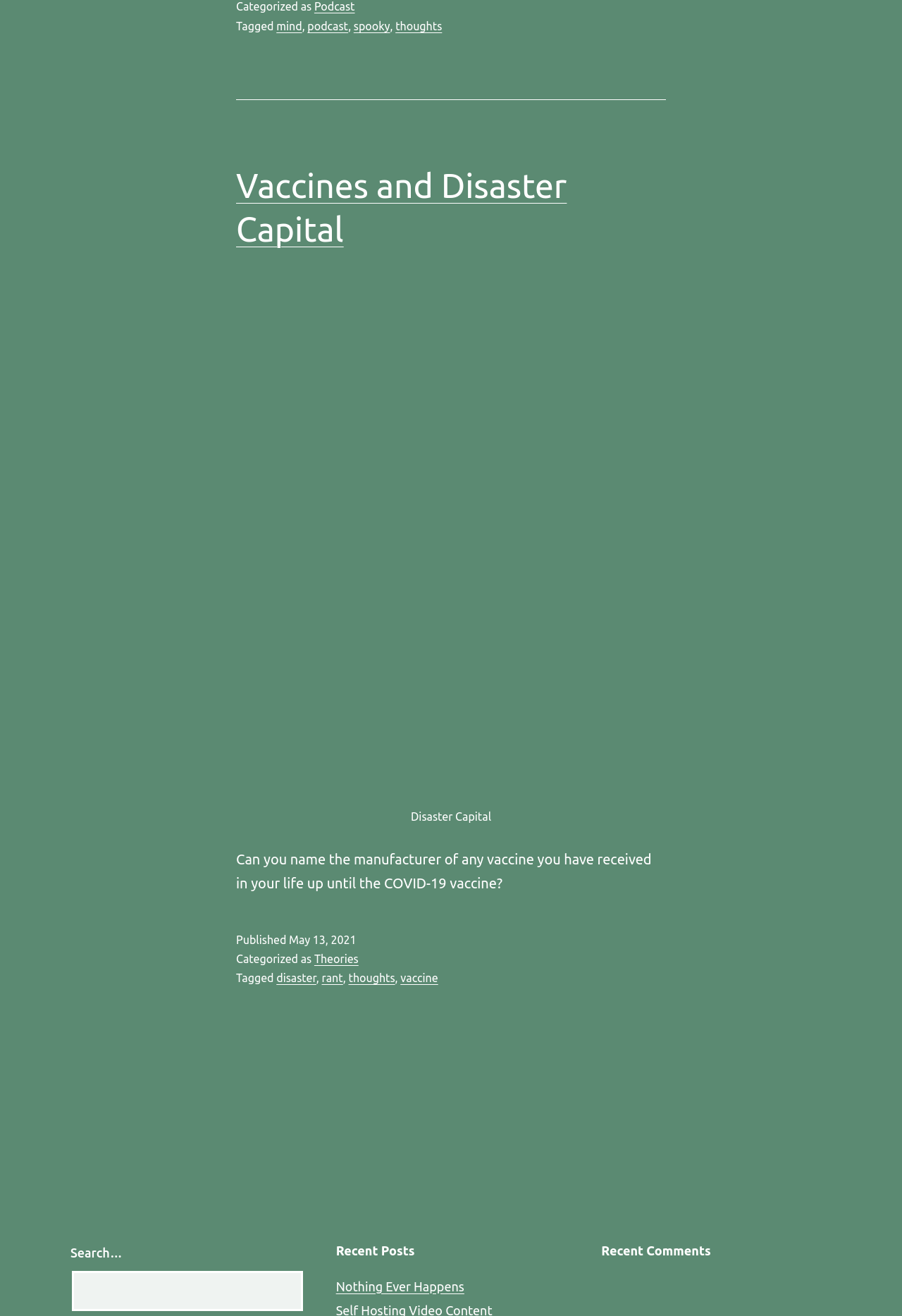What is the date of publication of the article?
Answer the question with a detailed and thorough explanation.

The date of publication can be found in the 'time' element with the text 'May 13, 2021' which is a child of the 'FooterAsNonLandmark' element.